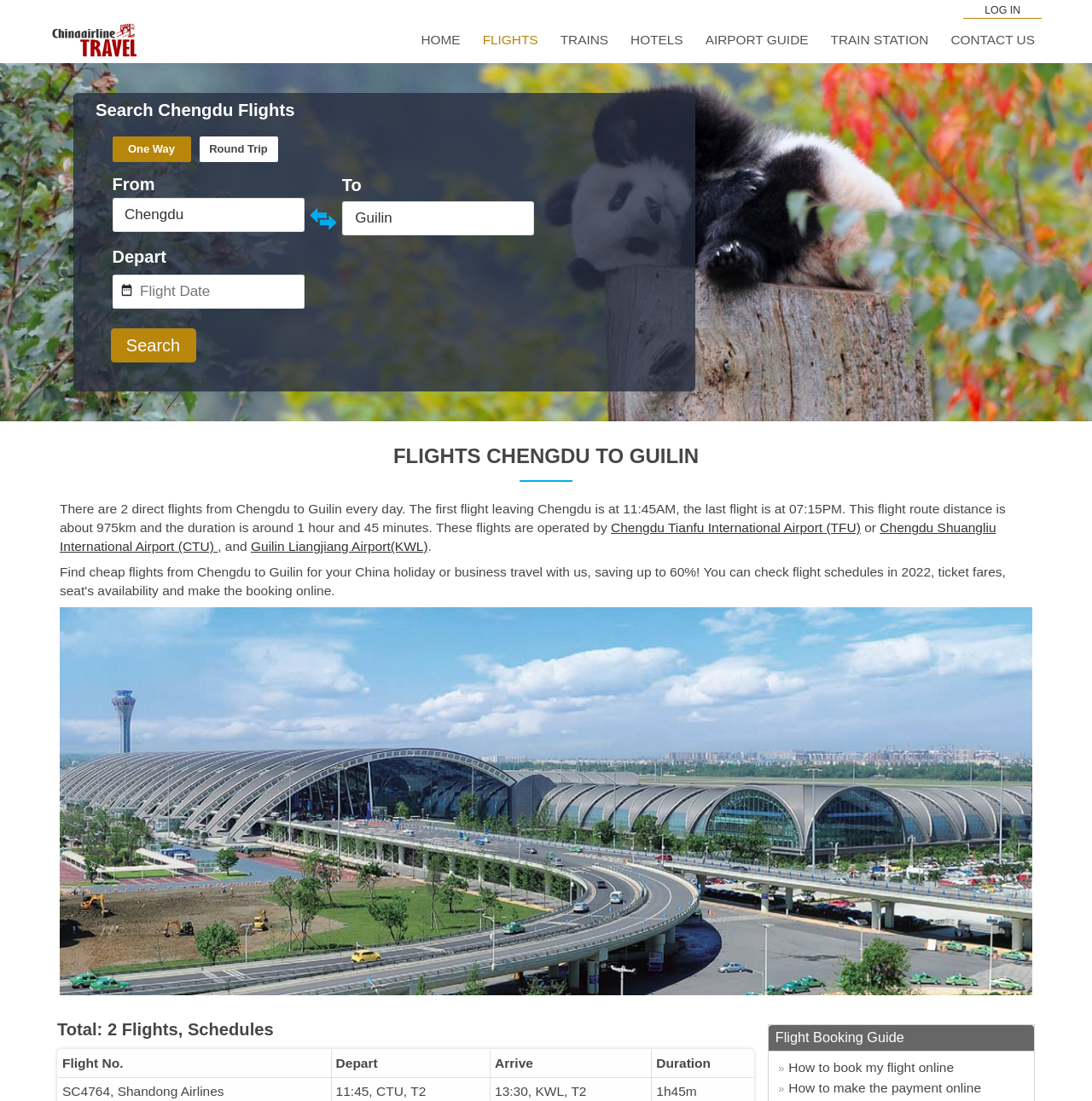Identify the bounding box coordinates of the region I need to click to complete this instruction: "Search for flights".

[0.101, 0.298, 0.179, 0.329]